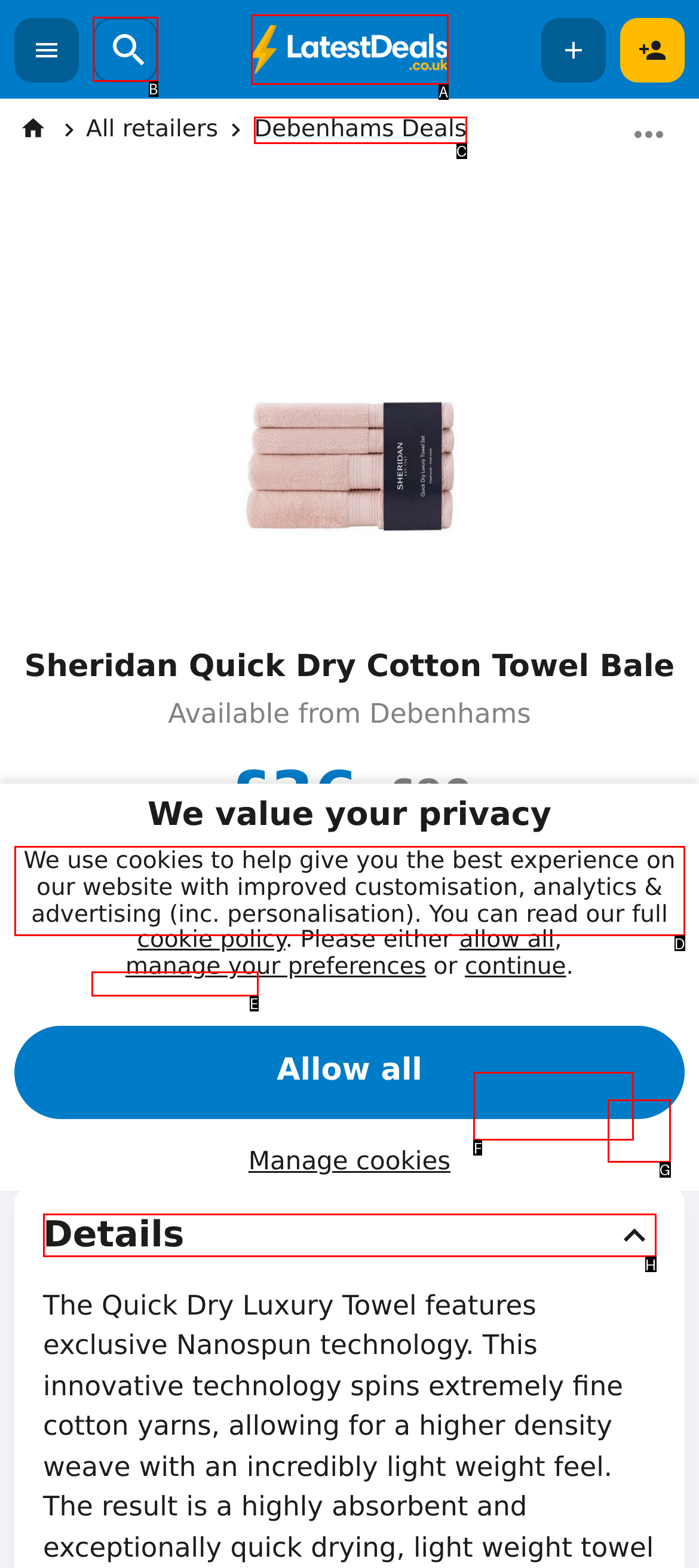Identify the letter of the UI element you need to select to accomplish the task: Search for deals.
Respond with the option's letter from the given choices directly.

B